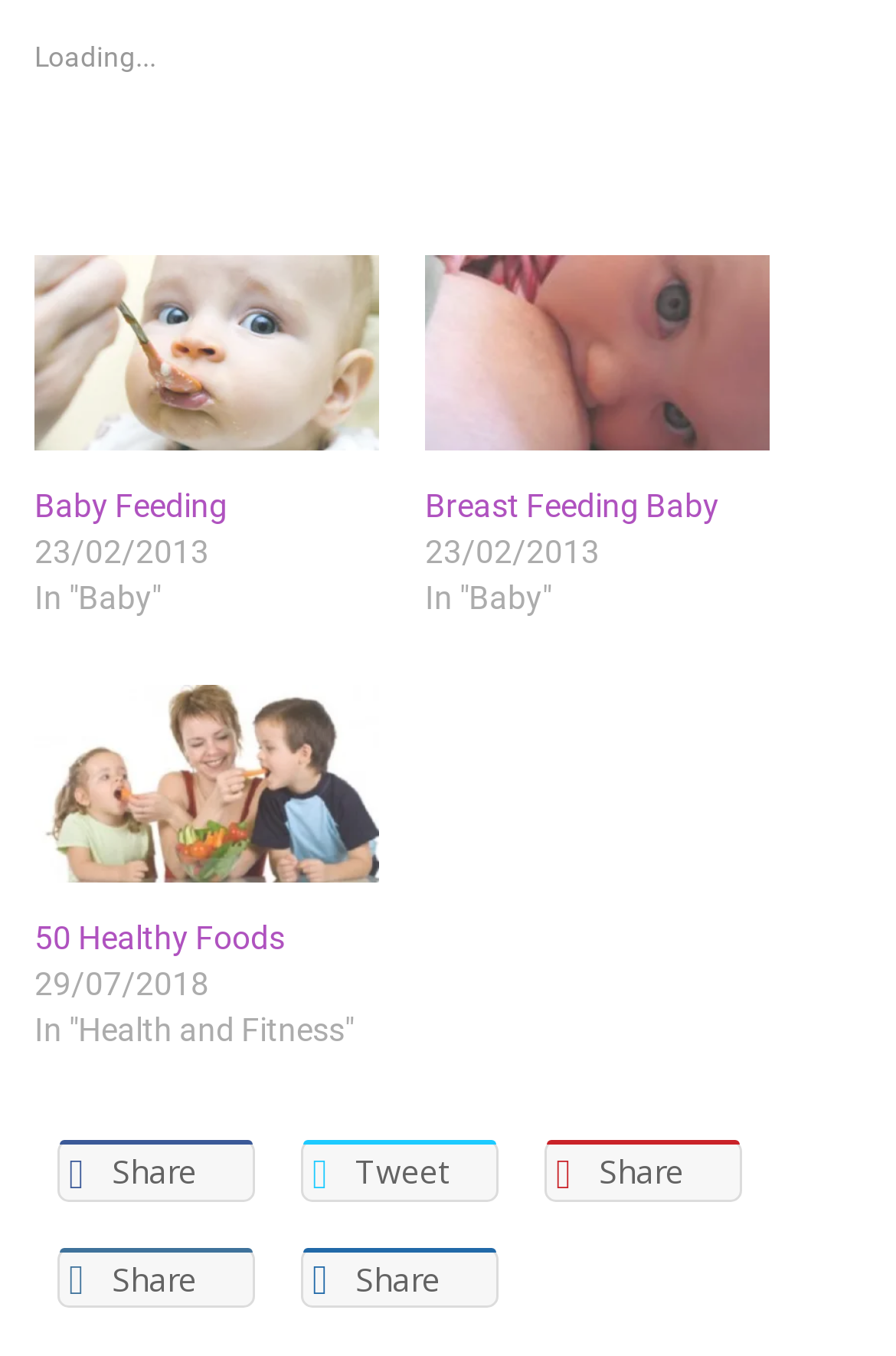Locate the bounding box coordinates of the element that needs to be clicked to carry out the instruction: "Share the content on social media". The coordinates should be given as four float numbers ranging from 0 to 1, i.e., [left, top, right, bottom].

[0.064, 0.841, 0.285, 0.886]